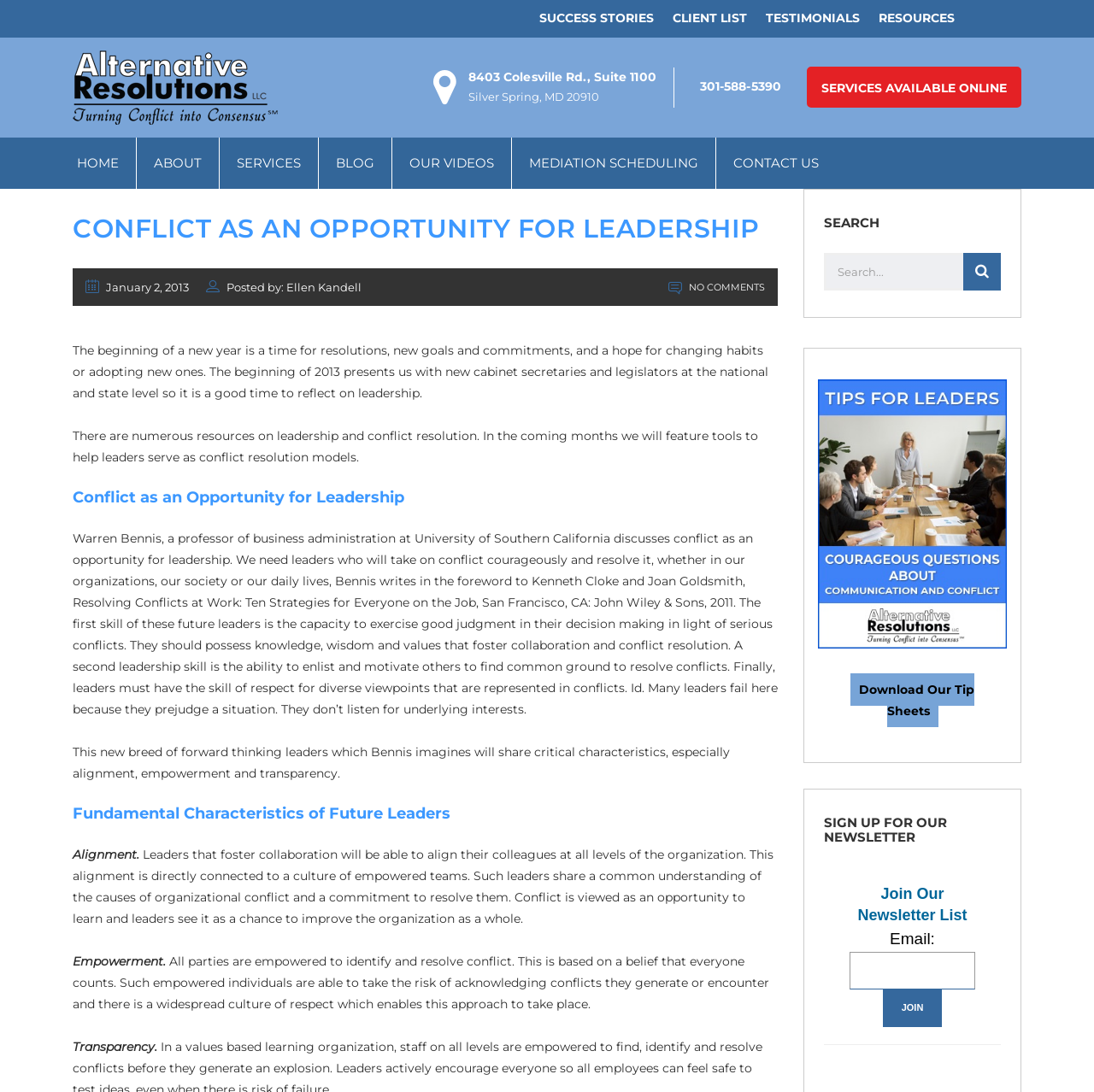What is the company's address? Please answer the question using a single word or phrase based on the image.

8403 Colesville Rd., Suite 1100, Silver Spring, MD 20910